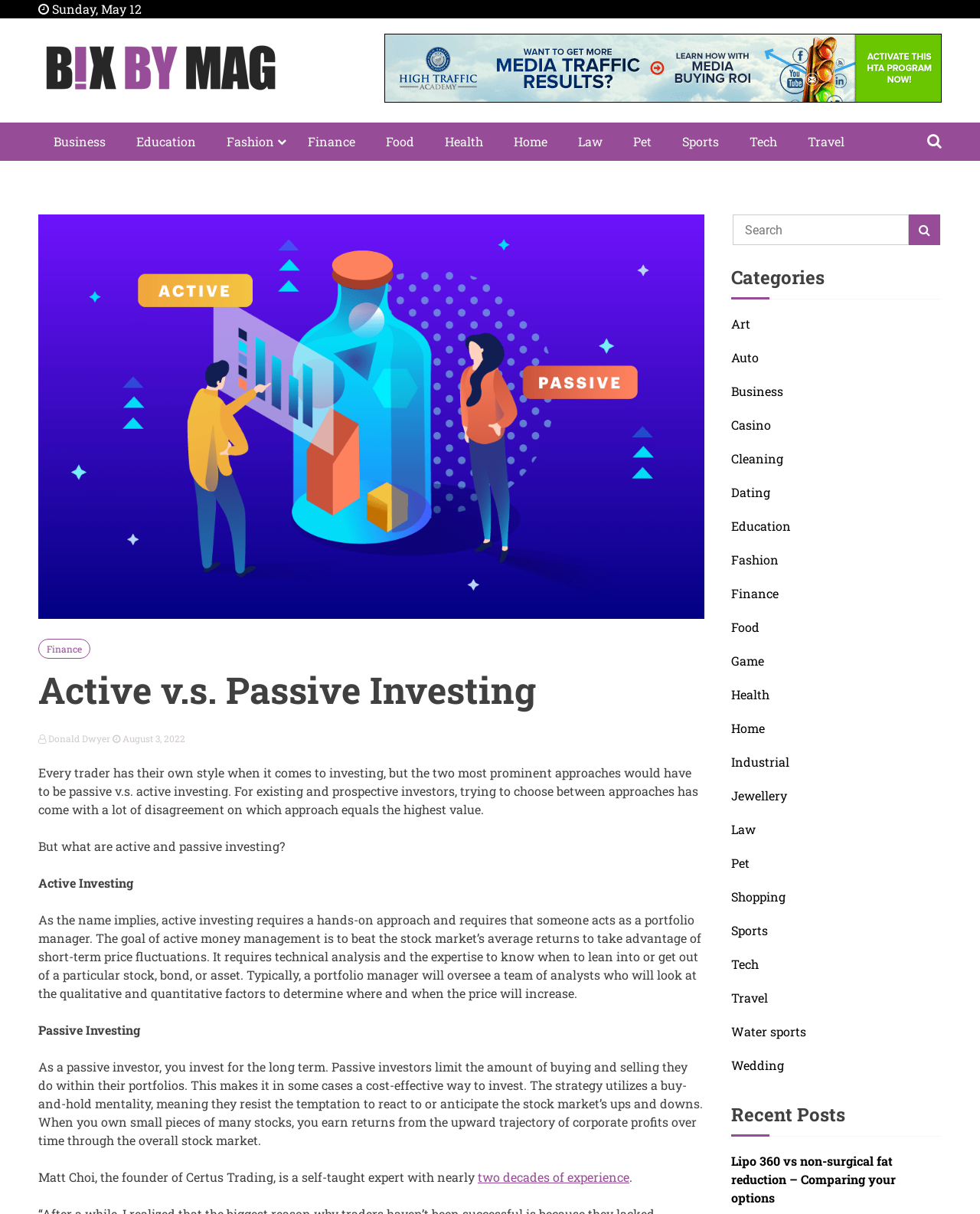Please provide the bounding box coordinates for the UI element as described: "August 3, 2022". The coordinates must be four floats between 0 and 1, represented as [left, top, right, bottom].

[0.115, 0.602, 0.189, 0.614]